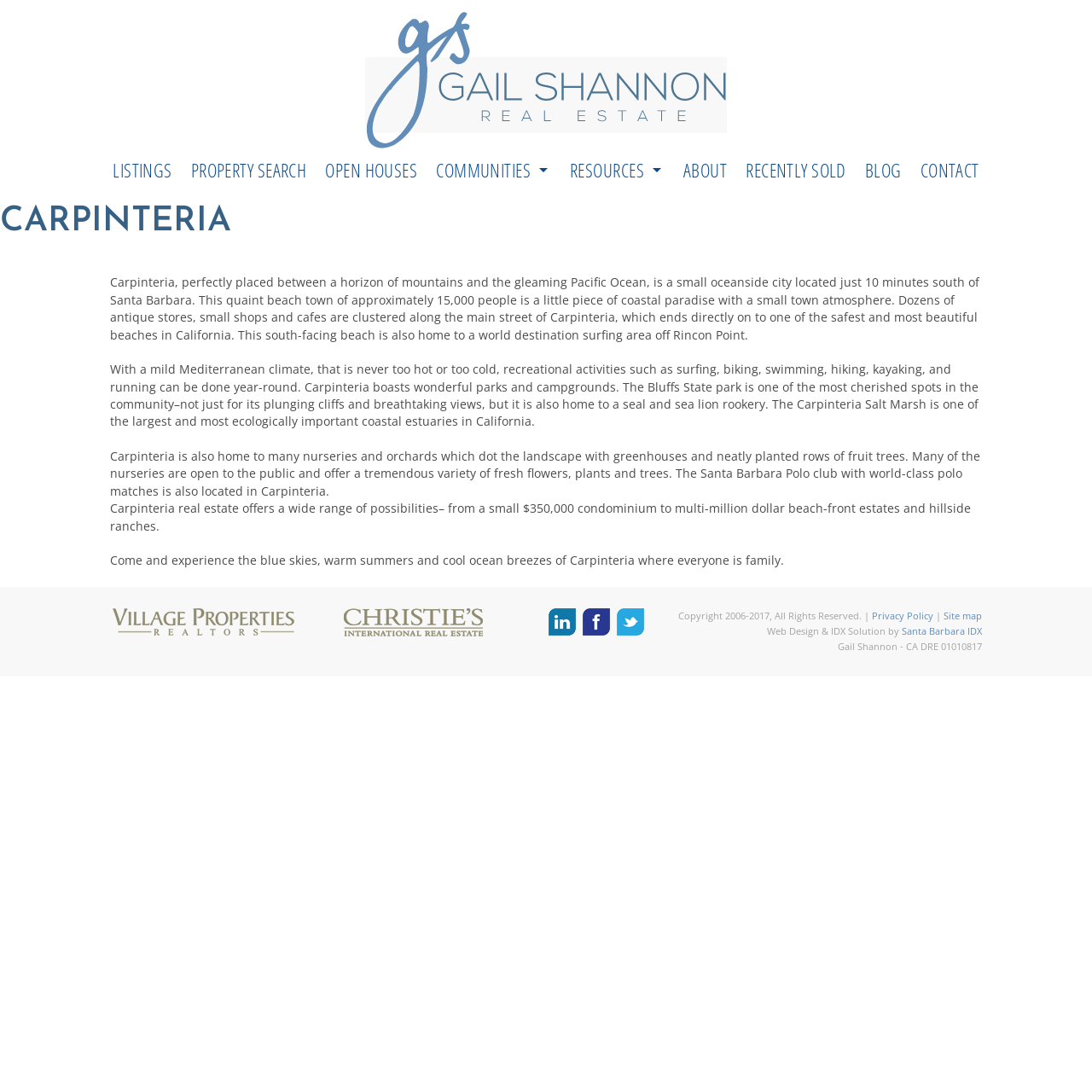What is the name of the Realtor?
Please interpret the details in the image and answer the question thoroughly.

The name of the Realtor can be found in the link 'Gail Shannon Real Estate Santa Barbara' at the top of the webpage, which suggests that Gail Shannon is the Realtor.